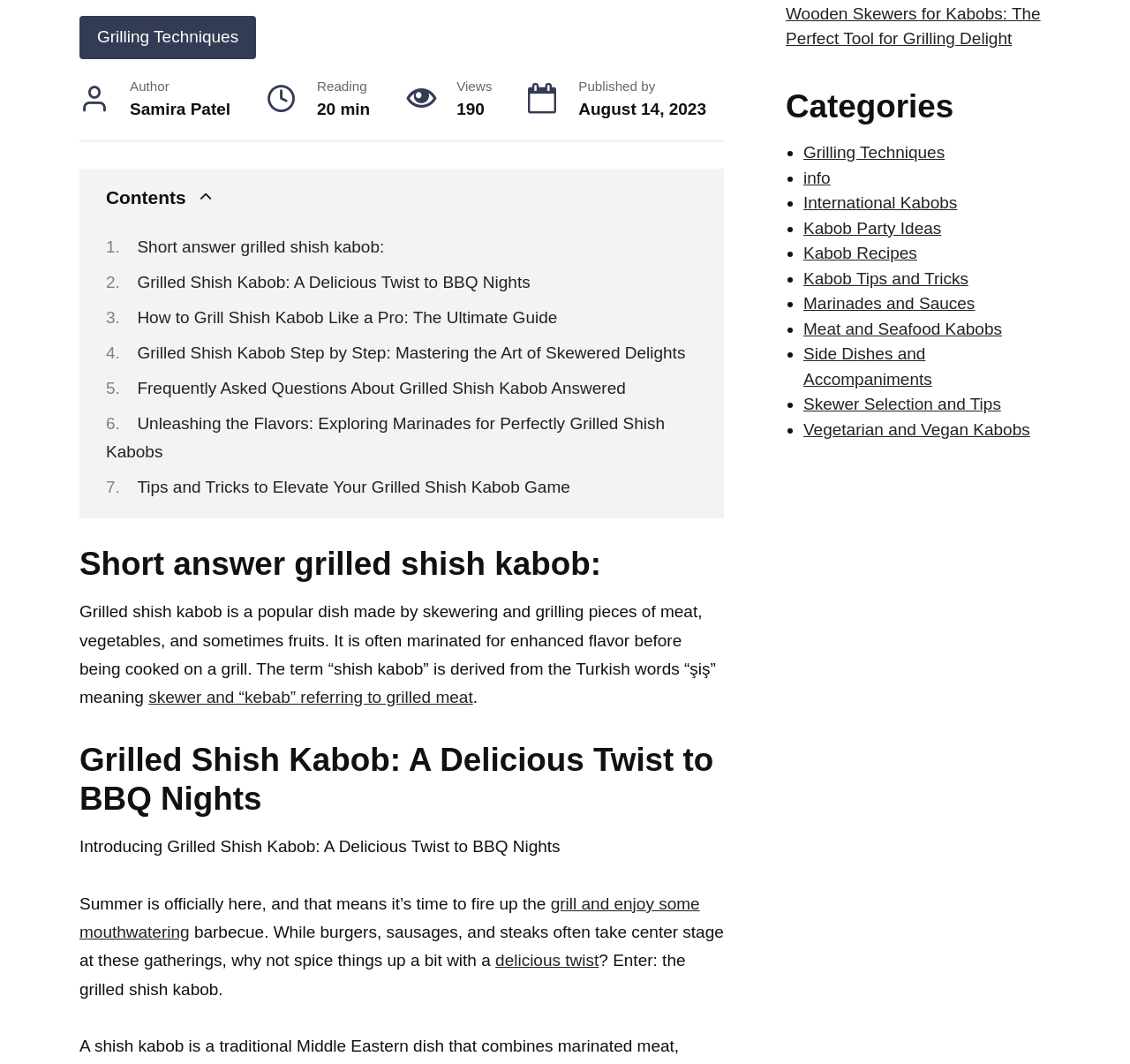Identify the bounding box of the UI component described as: "Kabob Party Ideas".

[0.711, 0.205, 0.833, 0.223]